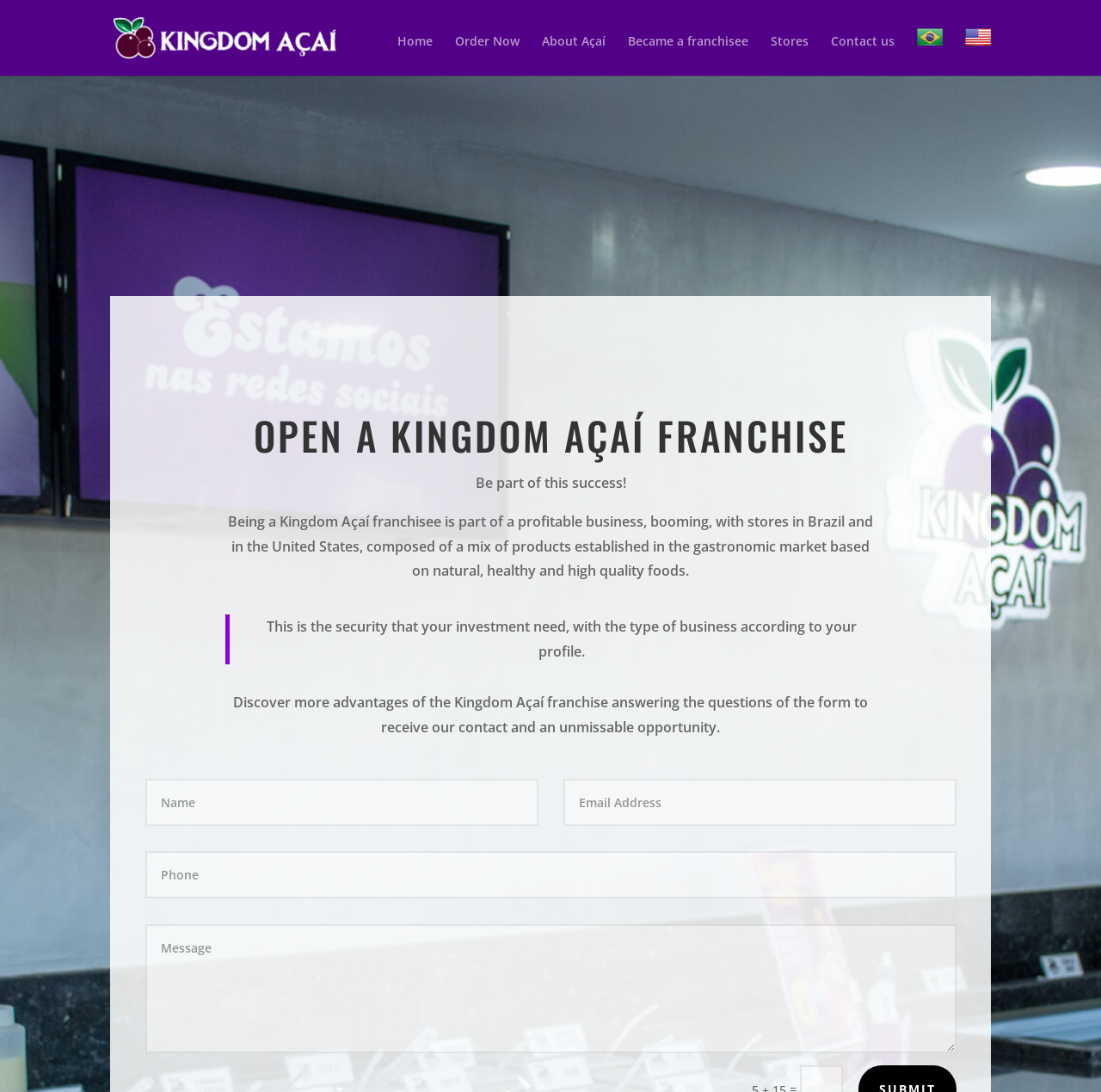Using the provided description: "Log In", find the bounding box coordinates of the corresponding UI element. The output should be four float numbers between 0 and 1, in the format [left, top, right, bottom].

None